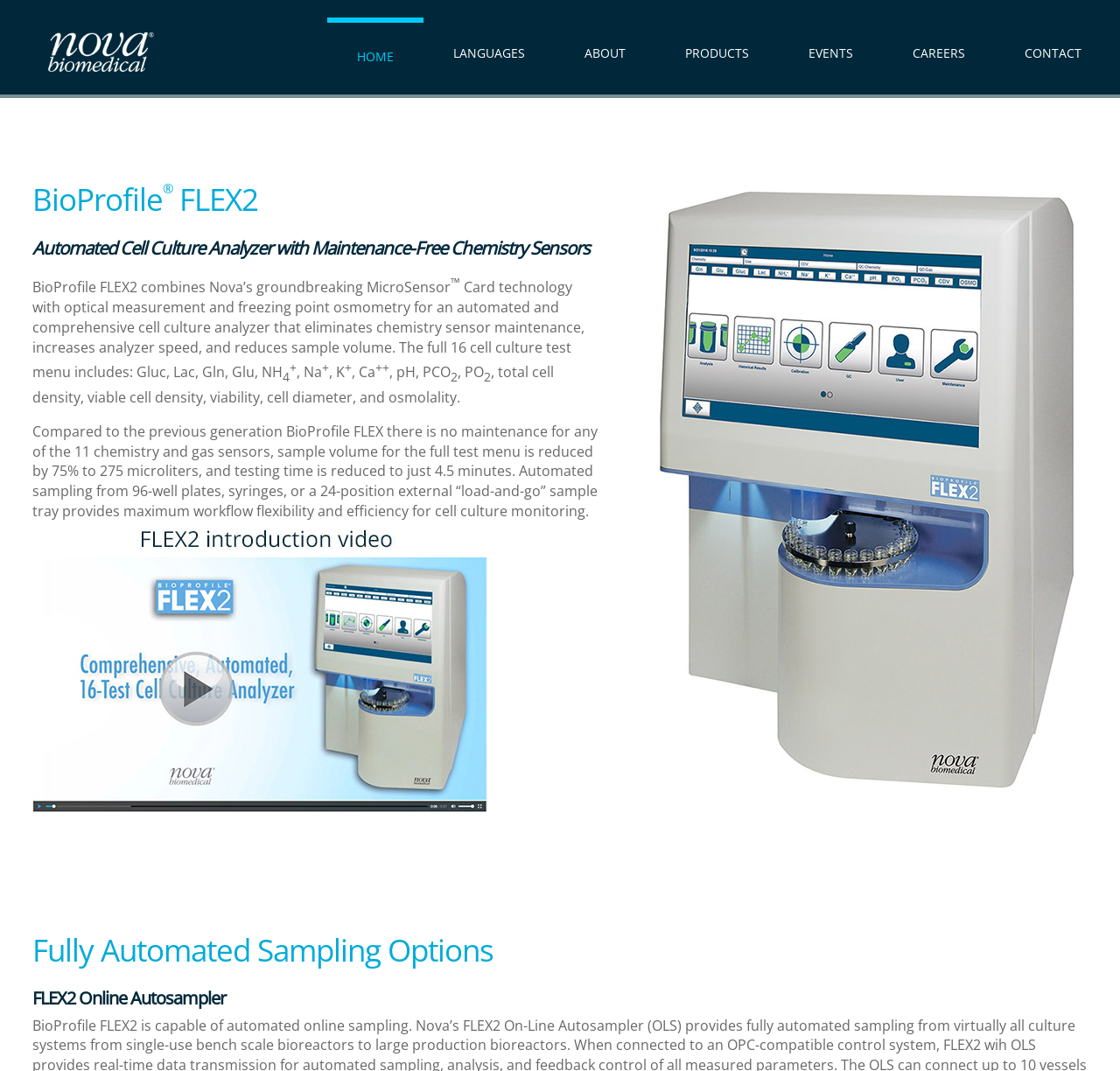How long does it take to complete the full test menu?
Based on the visual information, provide a detailed and comprehensive answer.

The time required to complete the full test menu is mentioned in the description 'testing time is reduced to just 4.5 minutes...'.